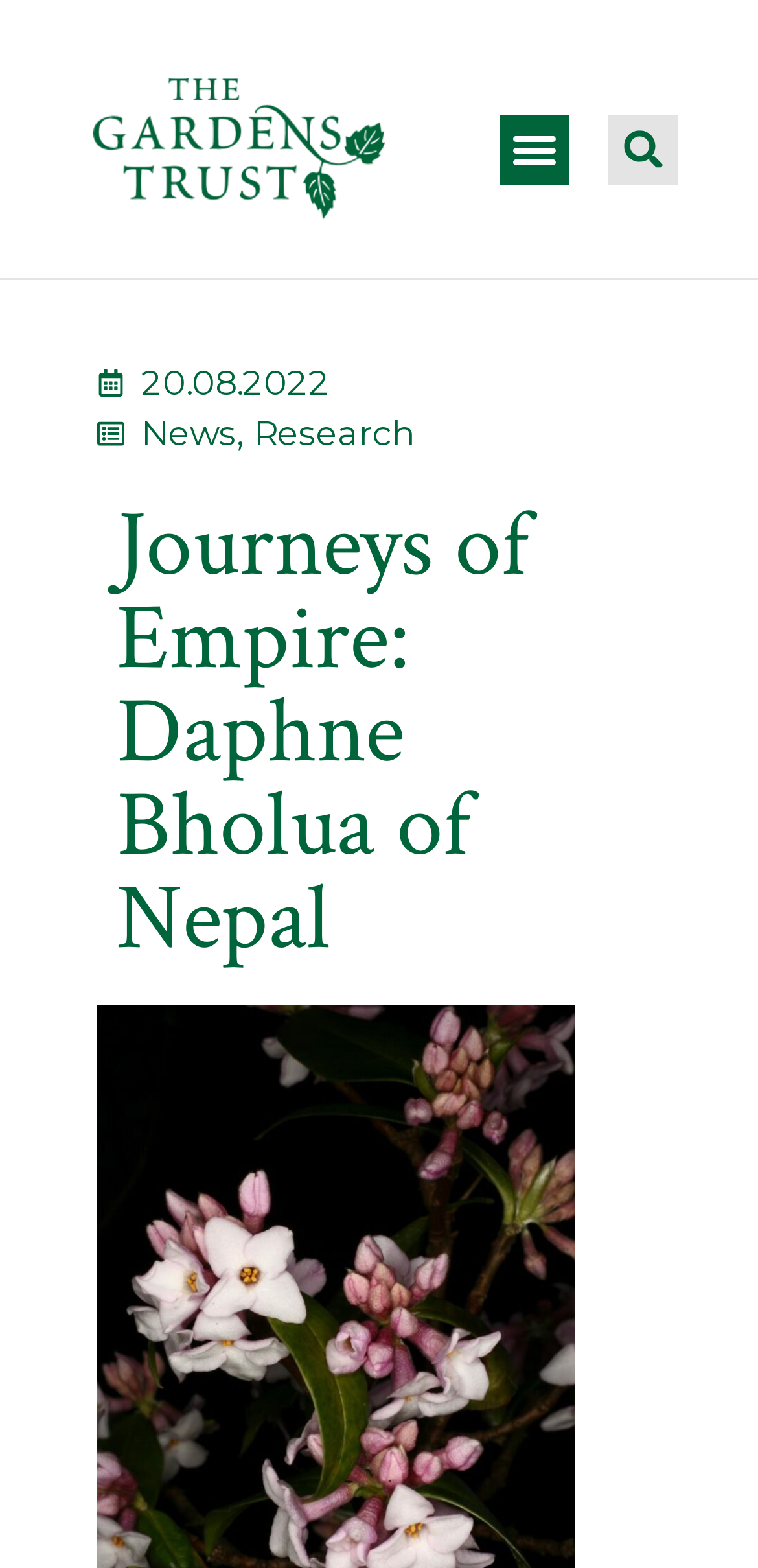What is the name of the person mentioned on the webpage?
Based on the image, answer the question in a detailed manner.

I found the name 'Daphne Bholua' by looking at the heading element with bounding box coordinates [0.154, 0.318, 0.733, 0.616], which mentions 'Journeys of Empire: Daphne Bholua of Nepal'.